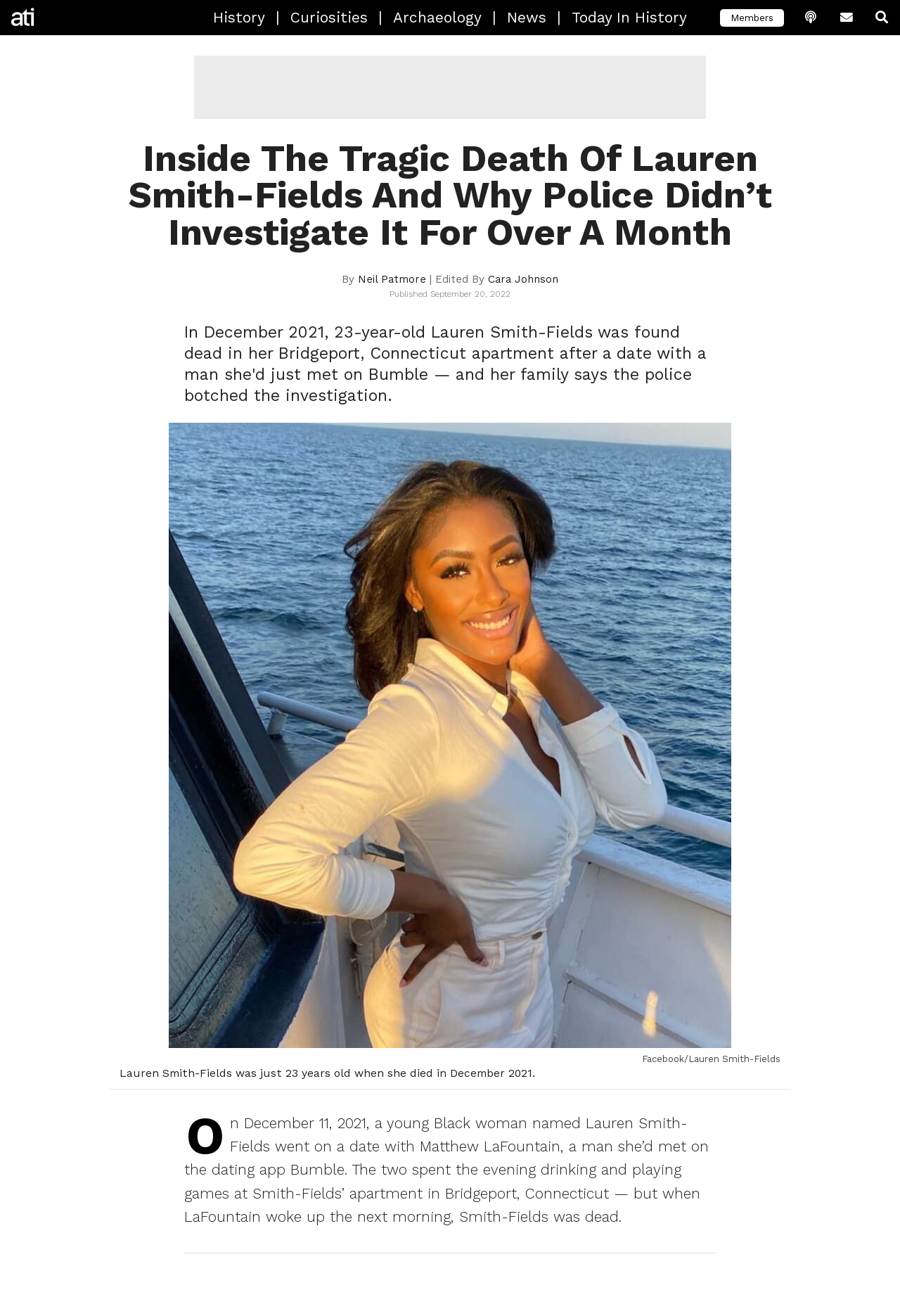Locate the primary headline on the webpage and provide its text.

Inside The Tragic Death Of Lauren Smith-Fields And Why Police Didn’t Investigate It For Over A Month